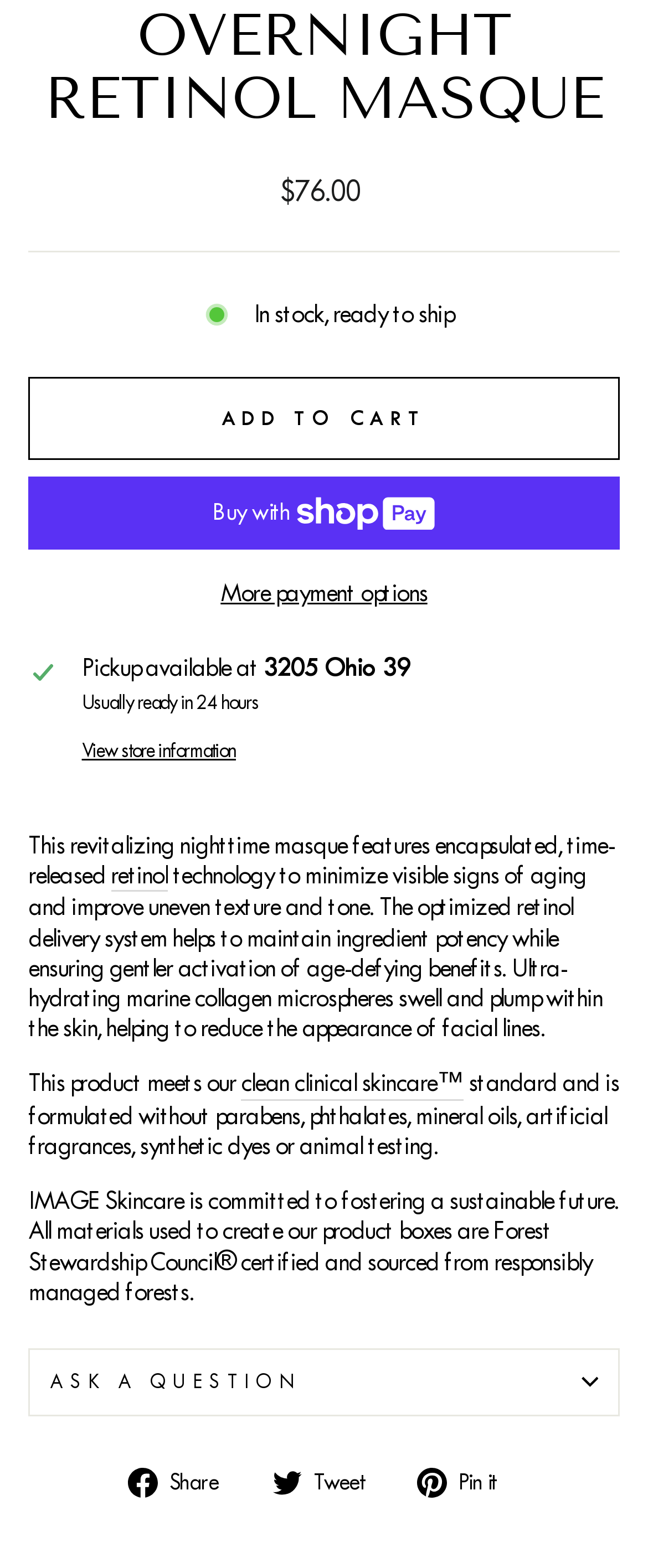What is the regular price of the product?
Give a single word or phrase answer based on the content of the image.

$76.00